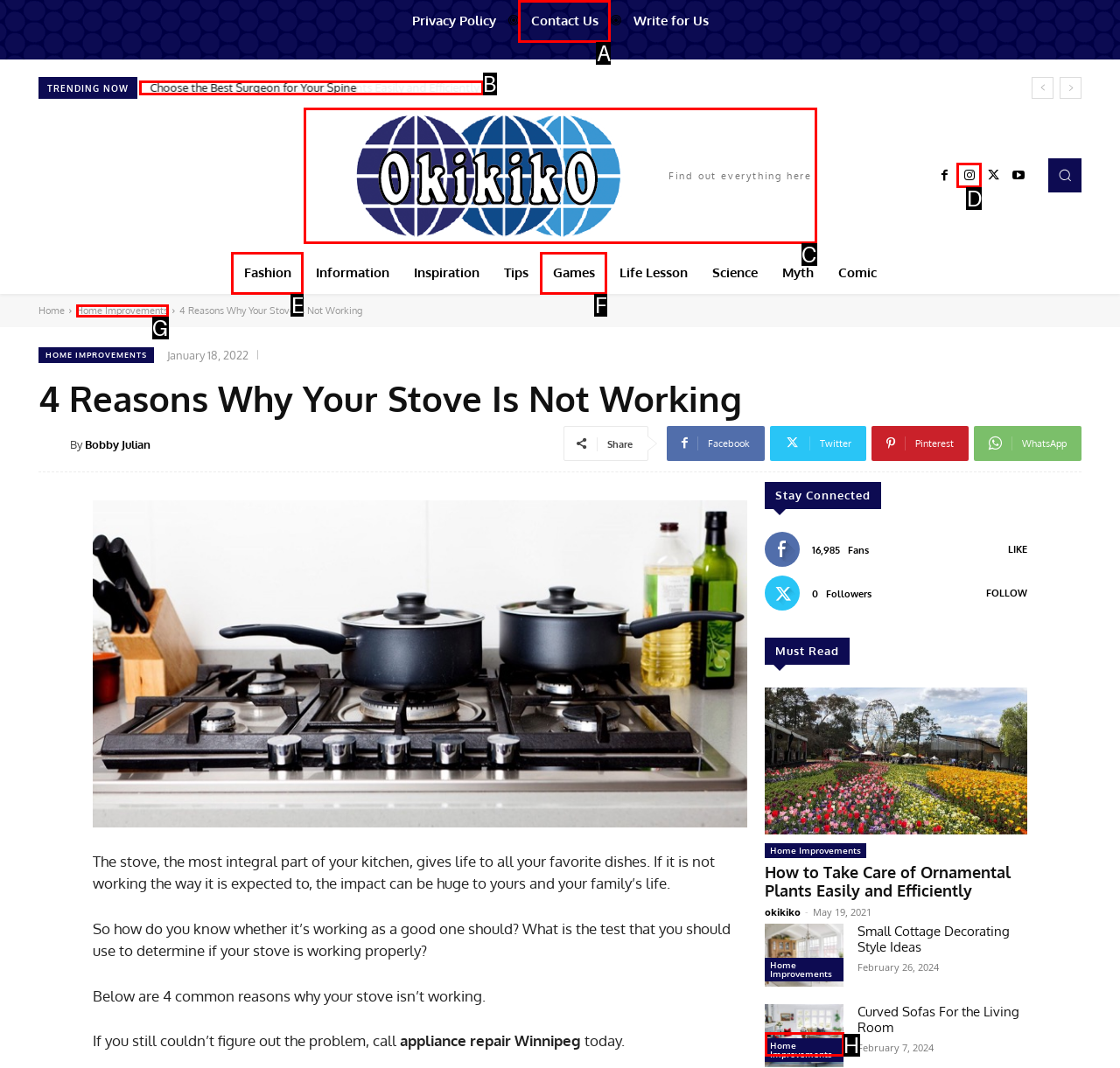Select the letter that corresponds to the UI element described as: Fashion
Answer by providing the letter from the given choices.

E